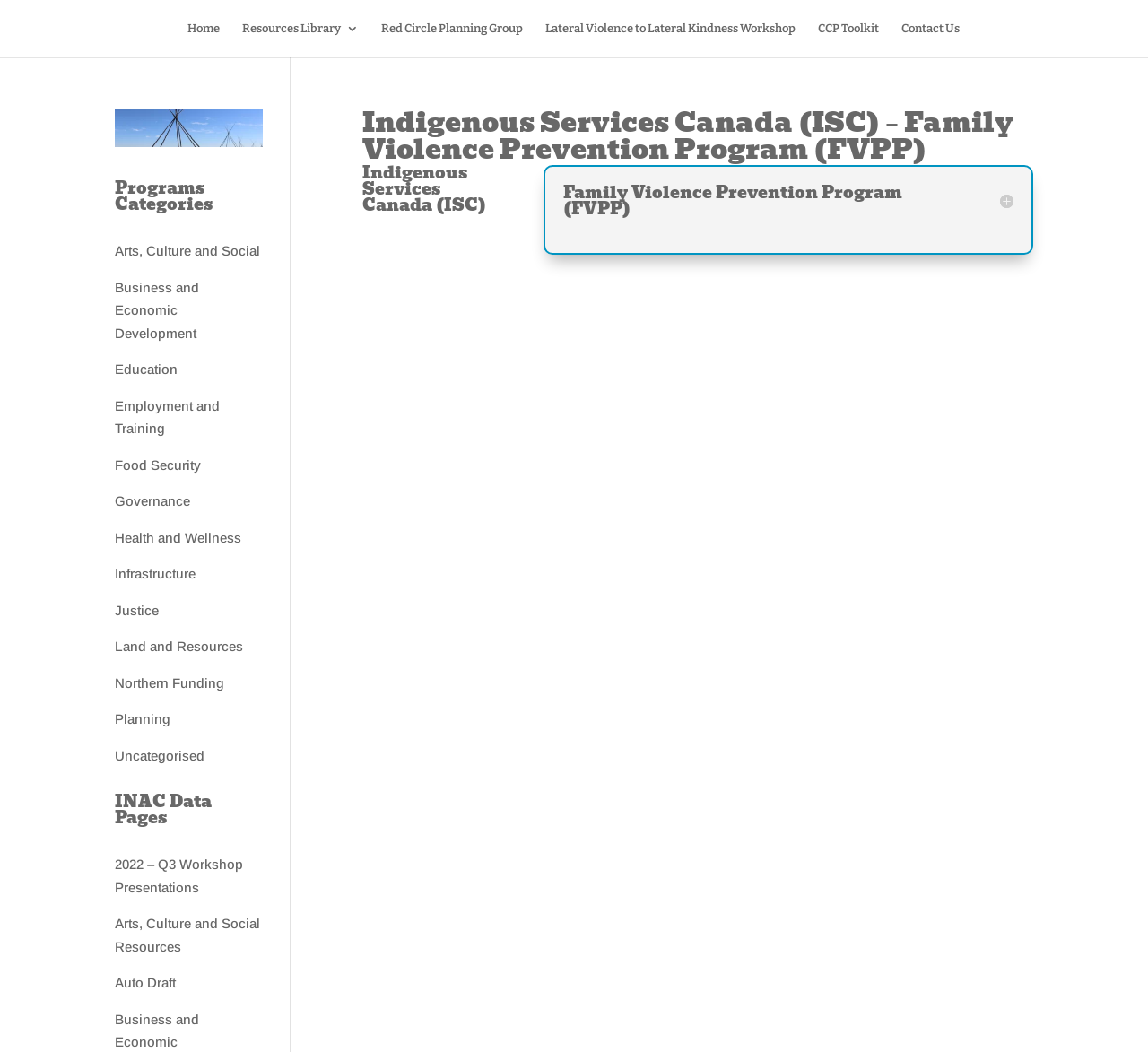Determine the bounding box coordinates of the element's region needed to click to follow the instruction: "Click on the 'Latest news' link". Provide these coordinates as four float numbers between 0 and 1, formatted as [left, top, right, bottom].

None